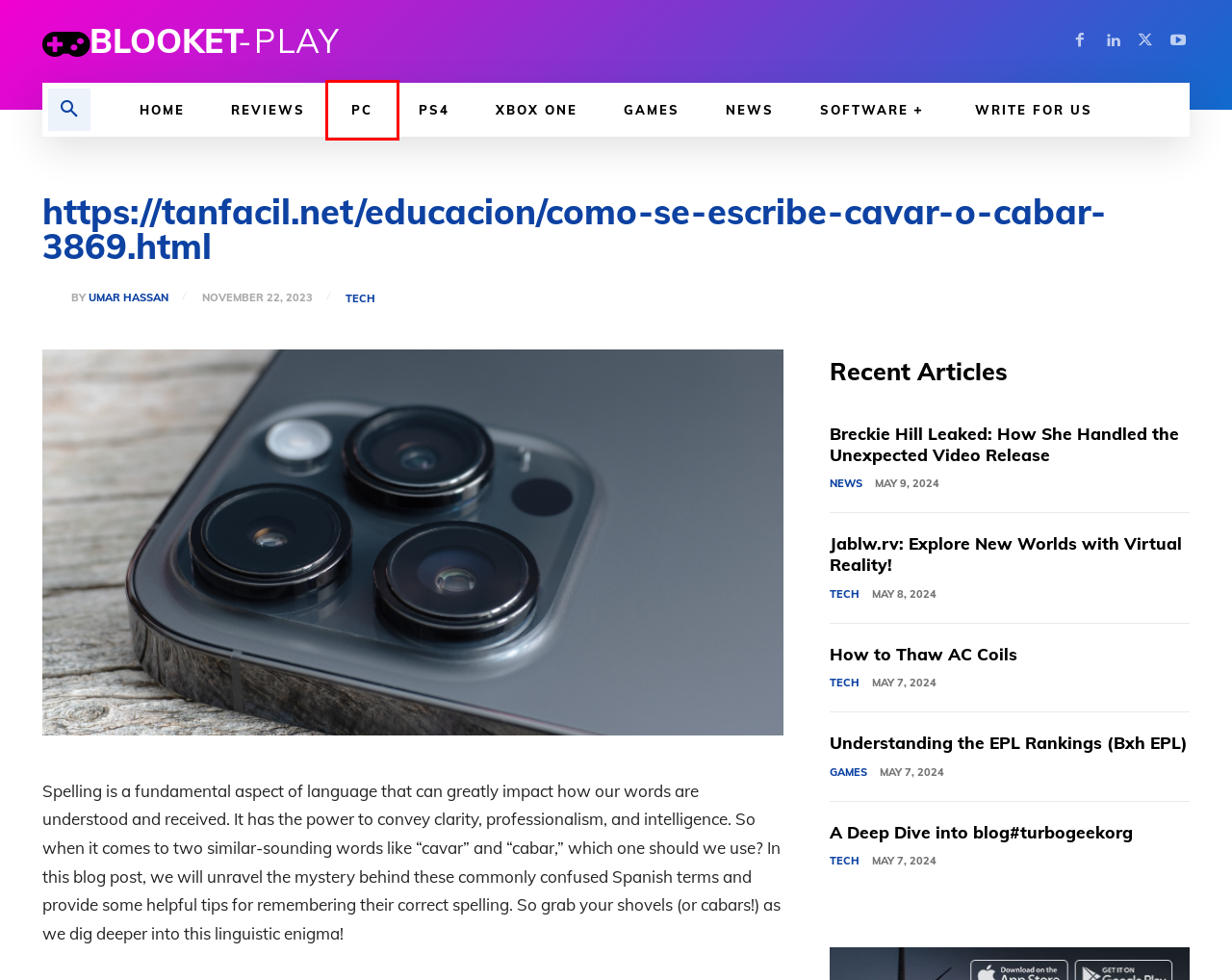Consider the screenshot of a webpage with a red bounding box around an element. Select the webpage description that best corresponds to the new page after clicking the element inside the red bounding box. Here are the candidates:
A. Xbox One -
B. GAMES -
C. Umar Hassan -
D. REVIEWS -
E. News -
F. PC -
G. SOFTWARE -
H. Home -

F